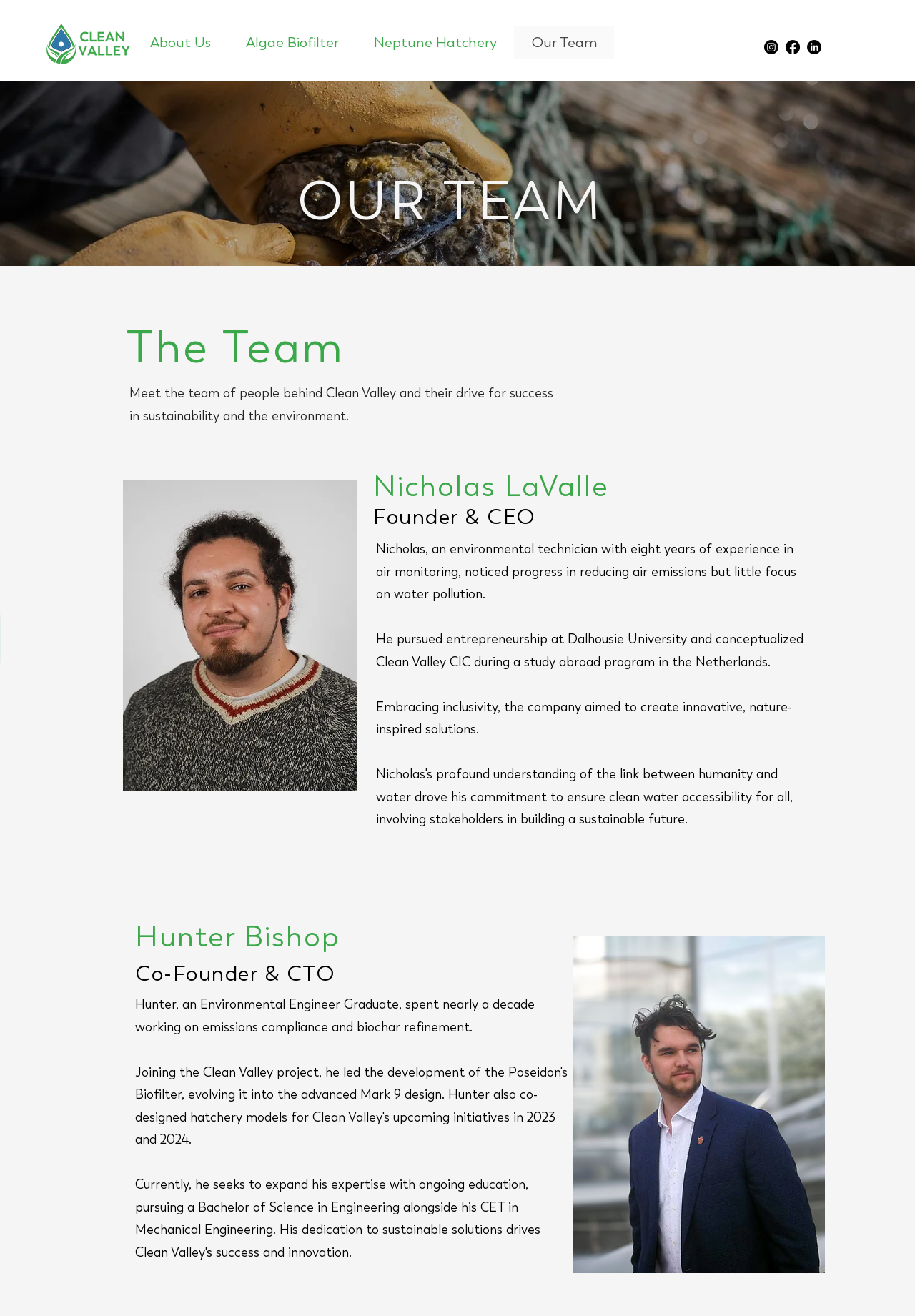Determine the bounding box coordinates of the target area to click to execute the following instruction: "Click on the Clean Valley logo."

[0.049, 0.0, 0.145, 0.067]